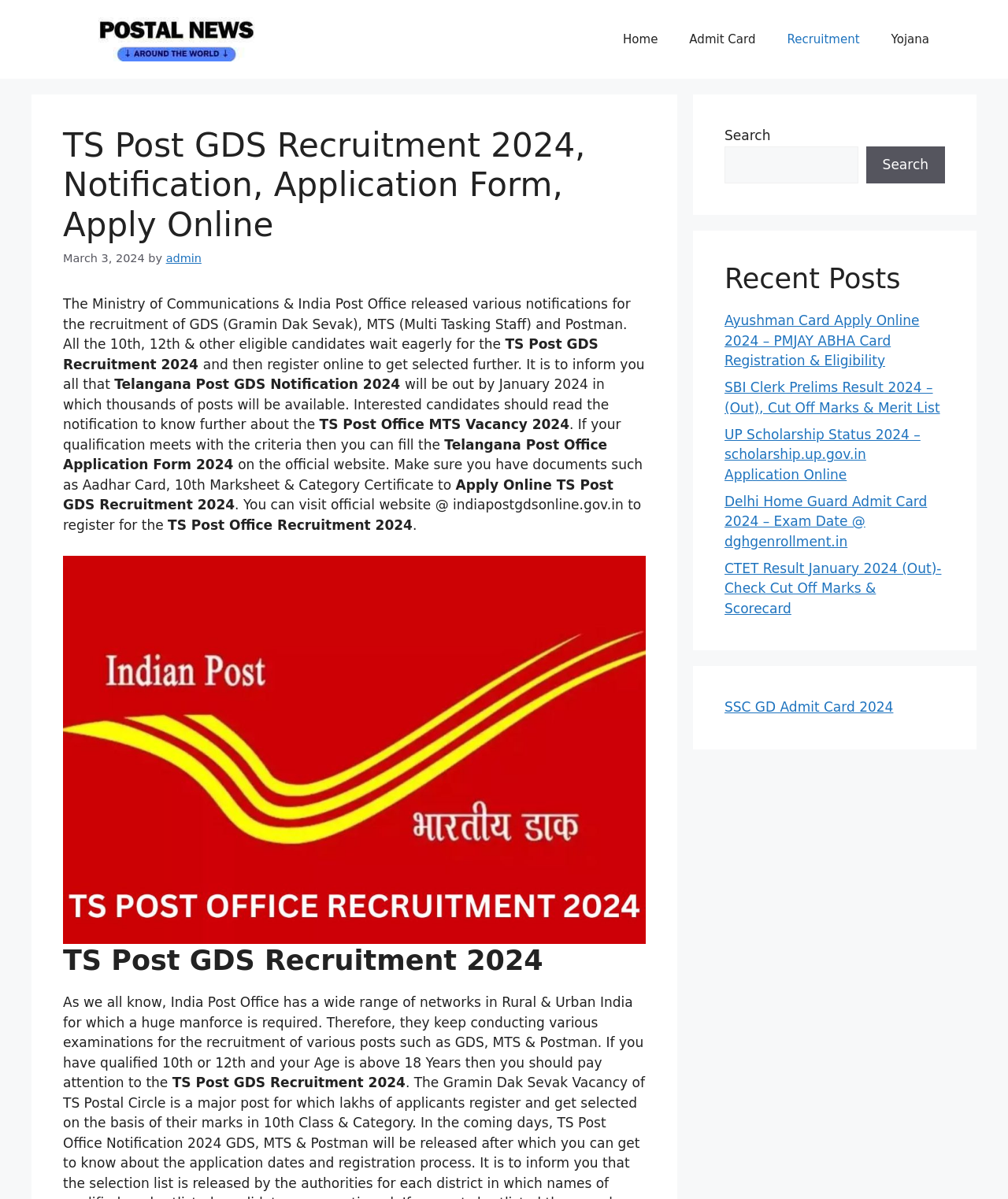Identify the headline of the webpage and generate its text content.

TS Post GDS Recruitment 2024, Notification, Application Form, Apply Online